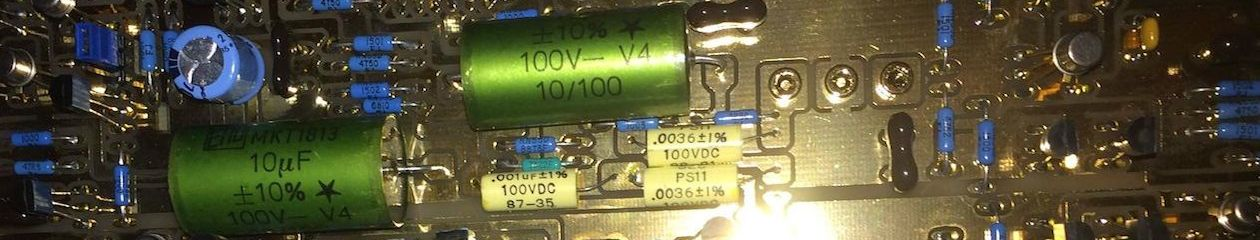Offer a detailed narrative of the image's content.

The image displays a close-up view of an electronic circuit board, showcasing various components integral to its functioning. Prominently featured are several cylindrical capacitors, notably two green ones labeled "10μF ±10% 100V" and "10/100," indicating their capacitance and voltage ratings. Nearby, smaller components, including blue resistors and yellow capacitors, contribute to the board's complex circuitry. The intricate layout suggests a design optimized for audio applications, resonating with the context of the blog "Audiophile Addicts," which focuses on high-fidelity sound equipment and the nuances of audio performance. This attention to detail reflects a commitment to ensuring top-quality sound reproduction.